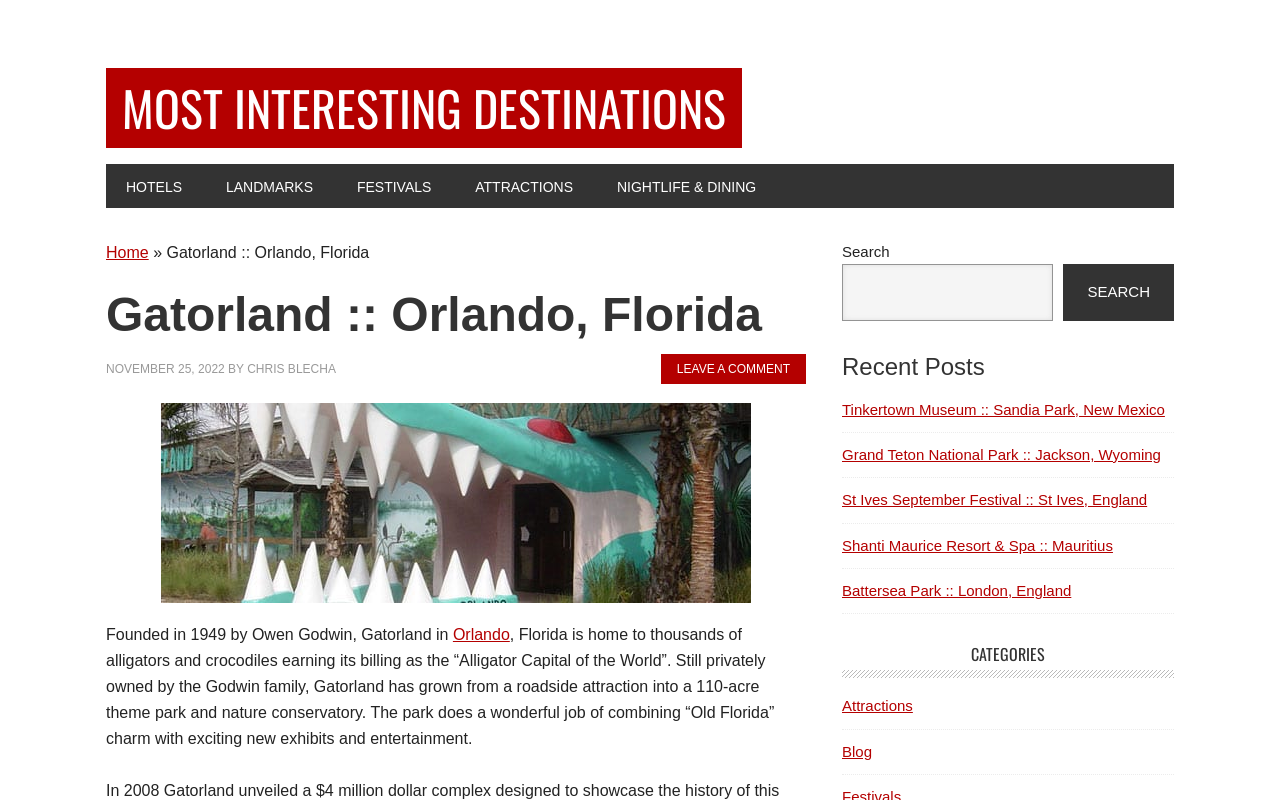Specify the bounding box coordinates of the region I need to click to perform the following instruction: "Explore hotels". The coordinates must be four float numbers in the range of 0 to 1, i.e., [left, top, right, bottom].

[0.083, 0.205, 0.158, 0.26]